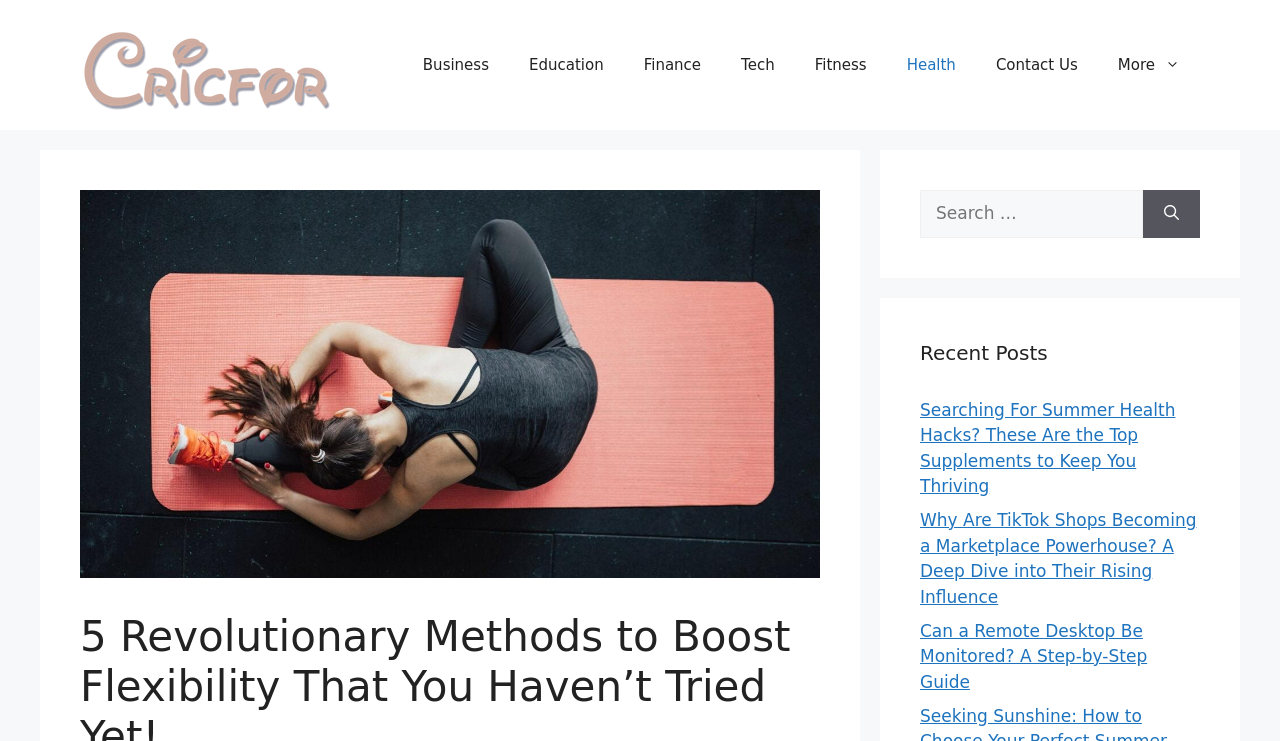Determine the bounding box coordinates for the clickable element to execute this instruction: "View the table for May 2024". Provide the coordinates as four float numbers between 0 and 1, i.e., [left, top, right, bottom].

None